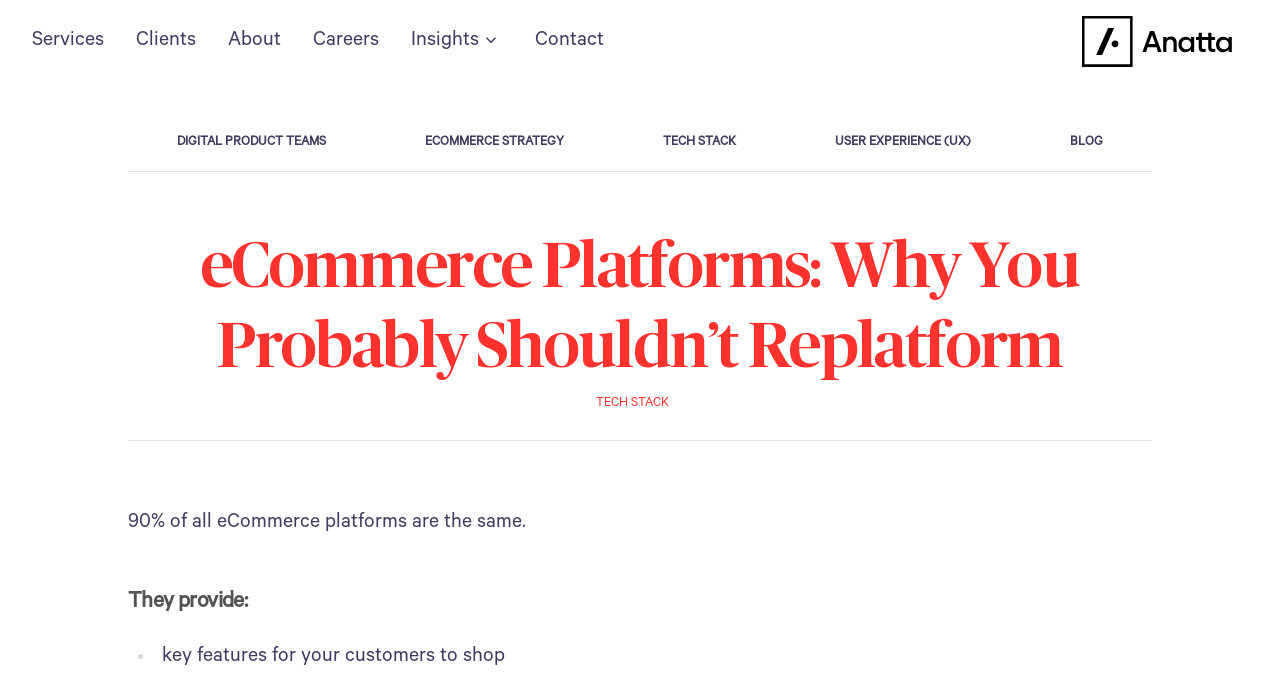Please determine the bounding box coordinates of the area that needs to be clicked to complete this task: 'learn about ecommerce strategy'. The coordinates must be four float numbers between 0 and 1, formatted as [left, top, right, bottom].

[0.32, 0.178, 0.453, 0.247]